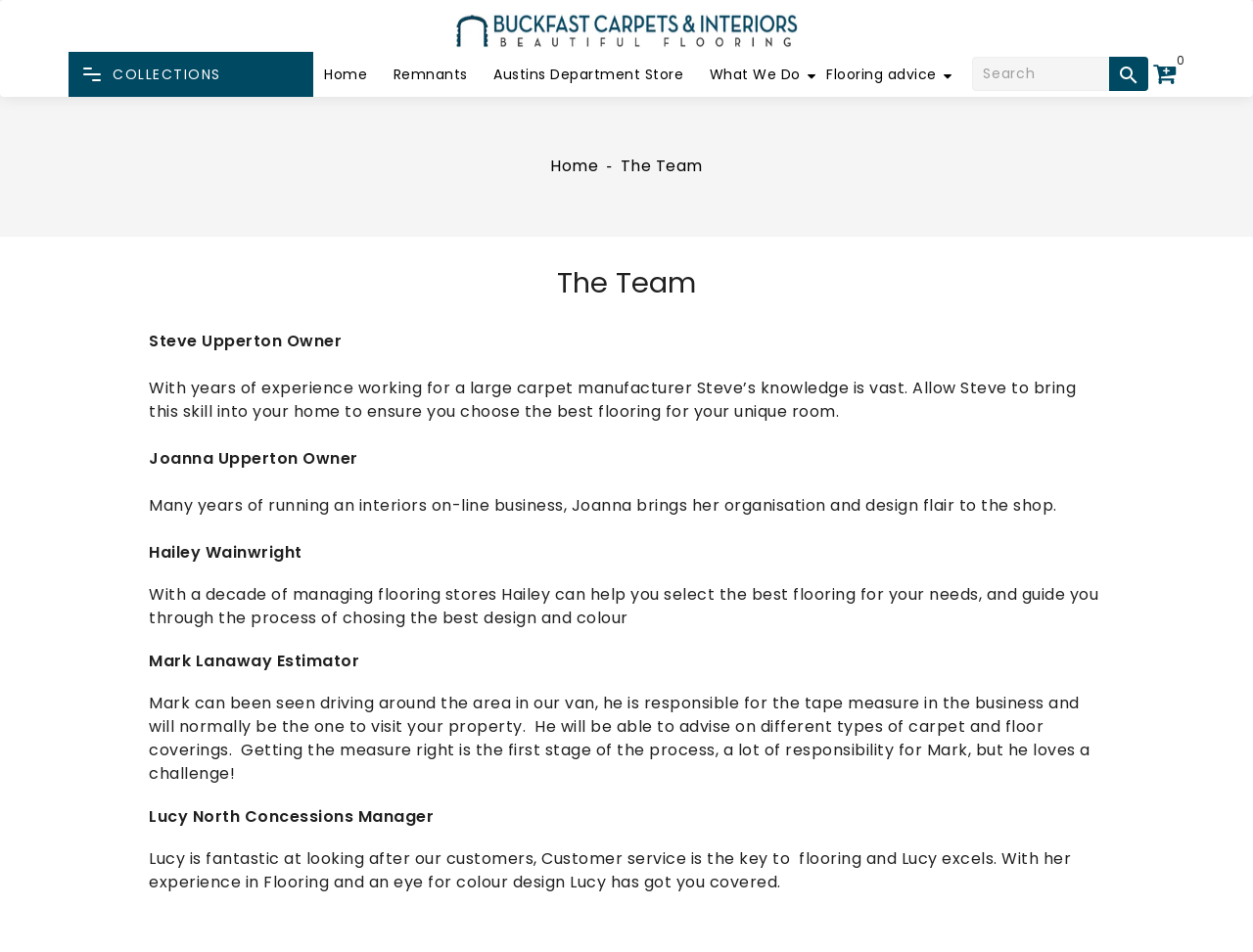Answer the following query concisely with a single word or phrase:
What is Joanna Upperton's background?

Running an interiors on-line business